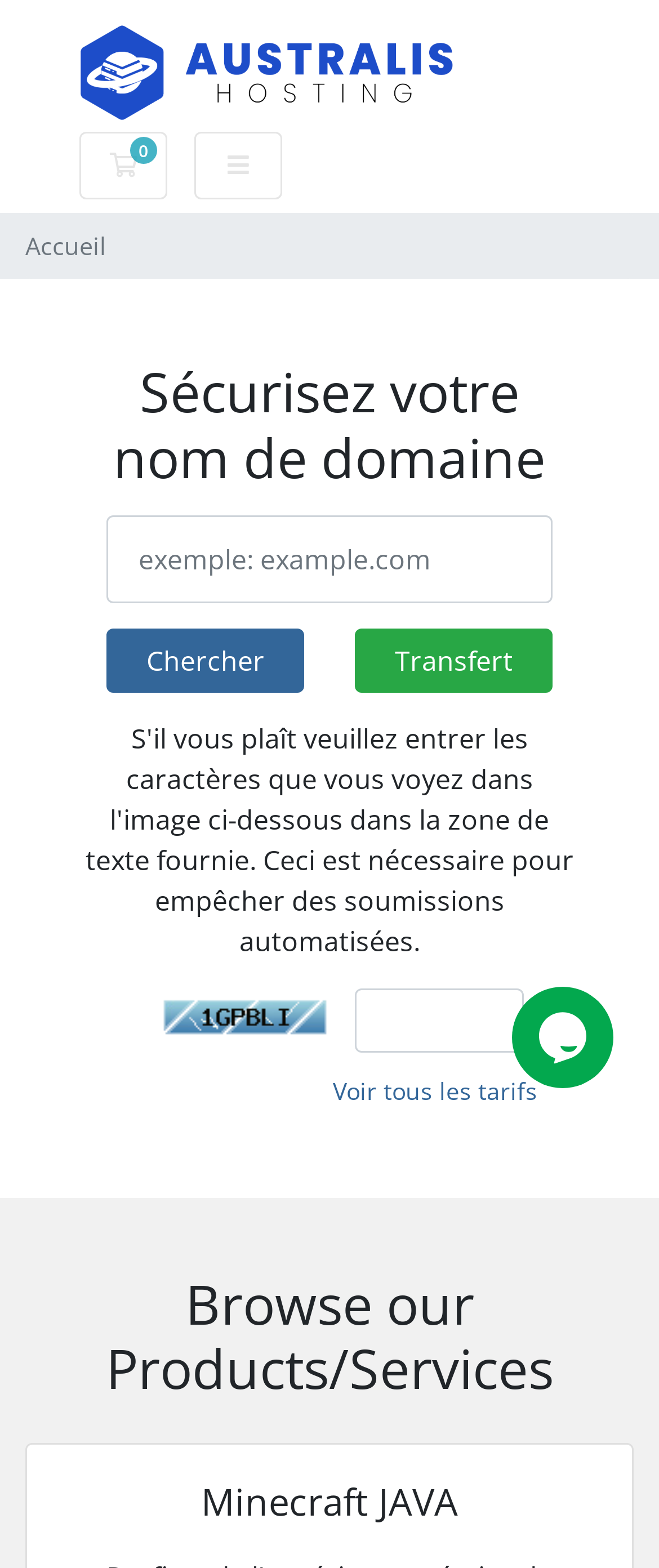Show the bounding box coordinates for the HTML element described as: "name="code" title="Requis"".

[0.538, 0.63, 0.795, 0.671]